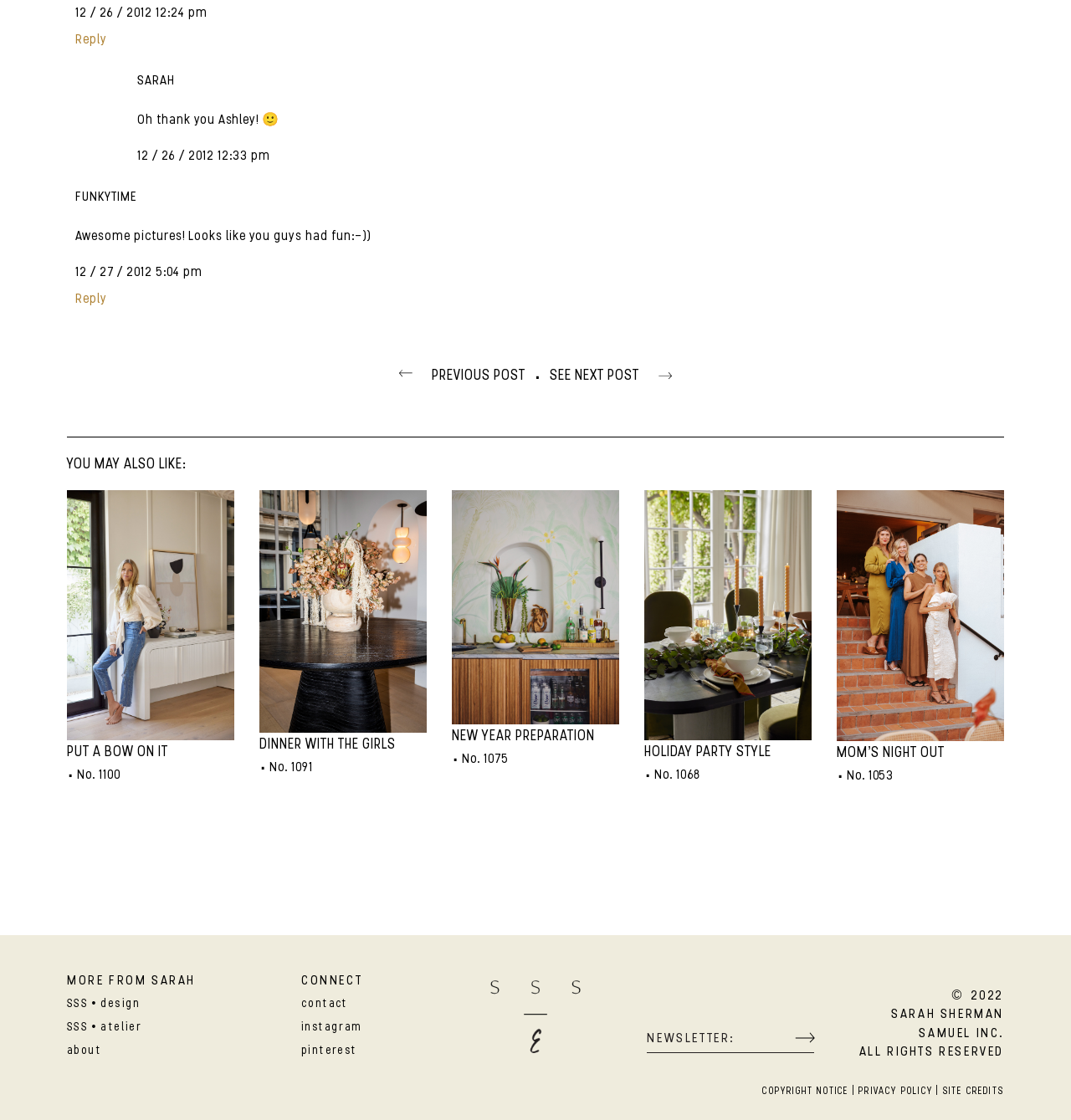Please specify the bounding box coordinates of the region to click in order to perform the following instruction: "Visit Sarah's homepage".

[0.128, 0.064, 0.163, 0.078]